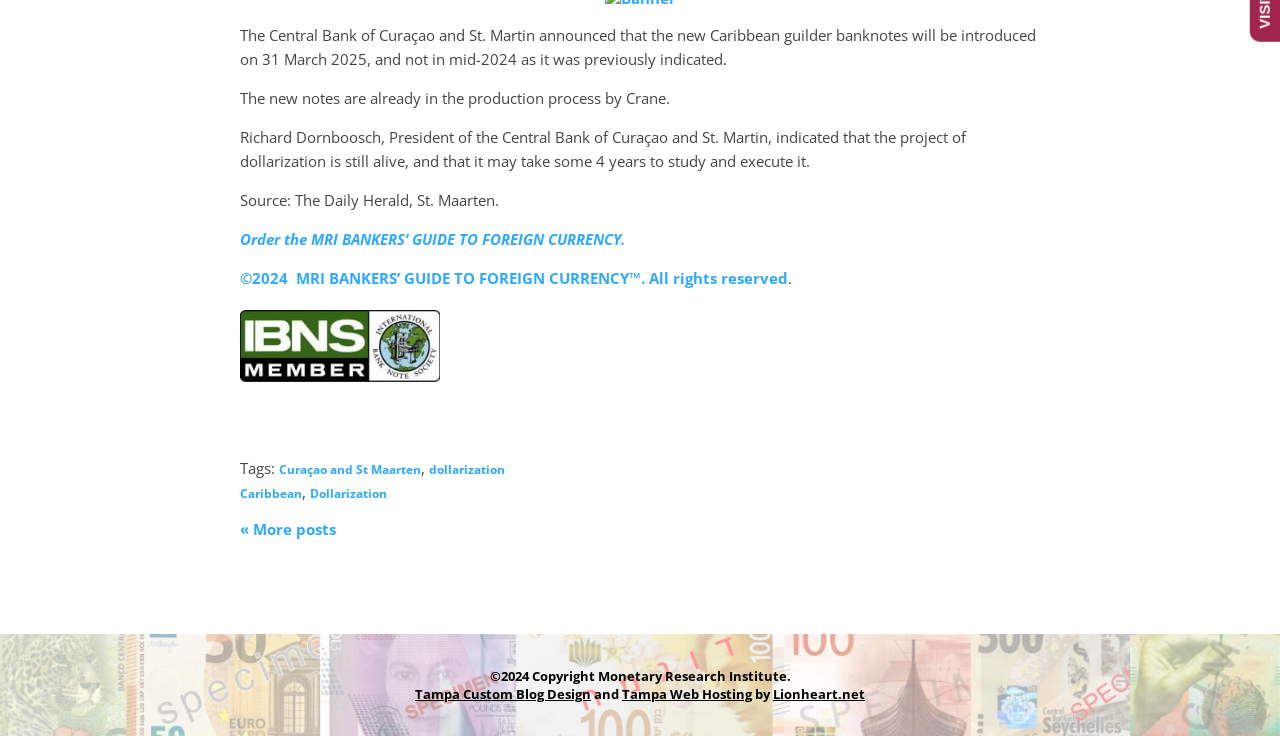Determine the bounding box coordinates in the format (top-left x, top-left y, bottom-right x, bottom-right y). Ensure all values are floating point numbers between 0 and 1. Identify the bounding box of the UI element described by: Tampa Web Hosting

[0.486, 0.93, 0.588, 0.954]